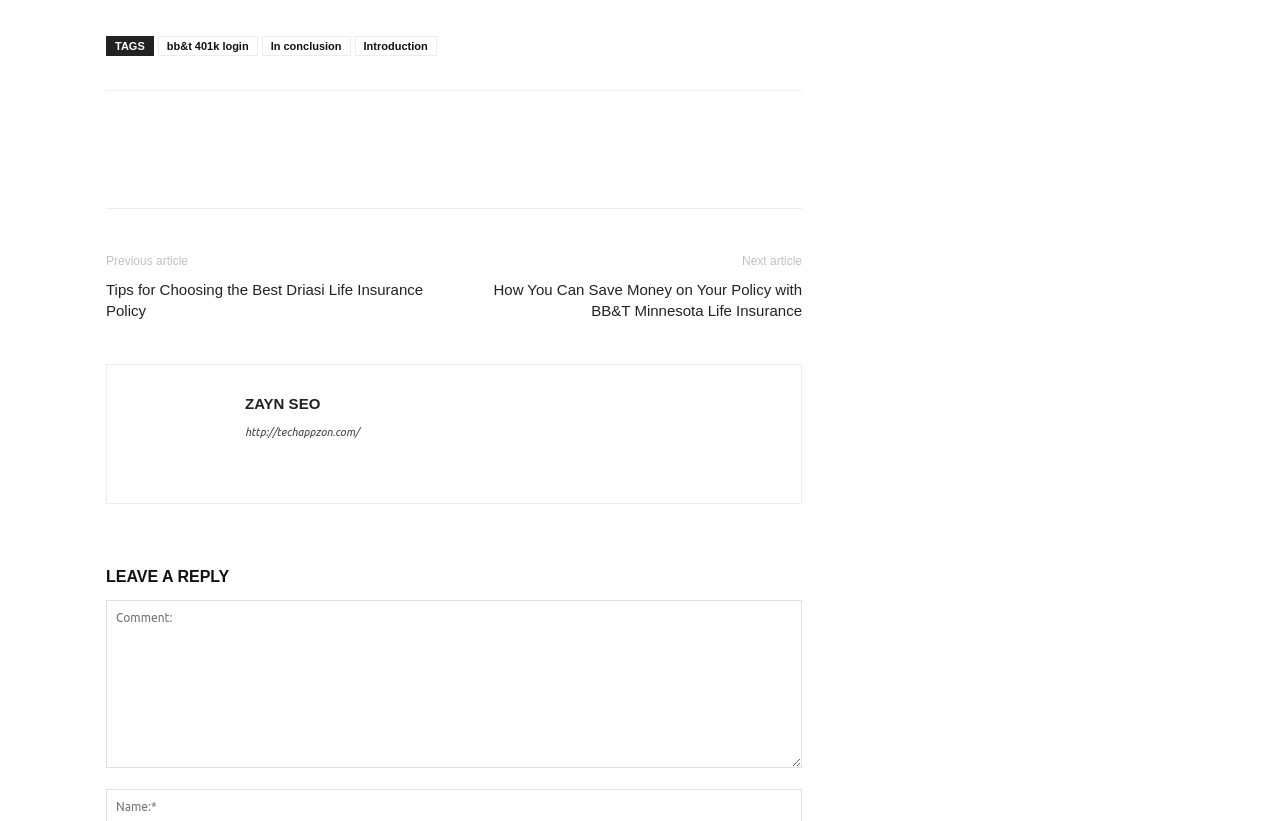Please answer the following query using a single word or phrase: 
What is the topic of the article above the comment section?

Life insurance